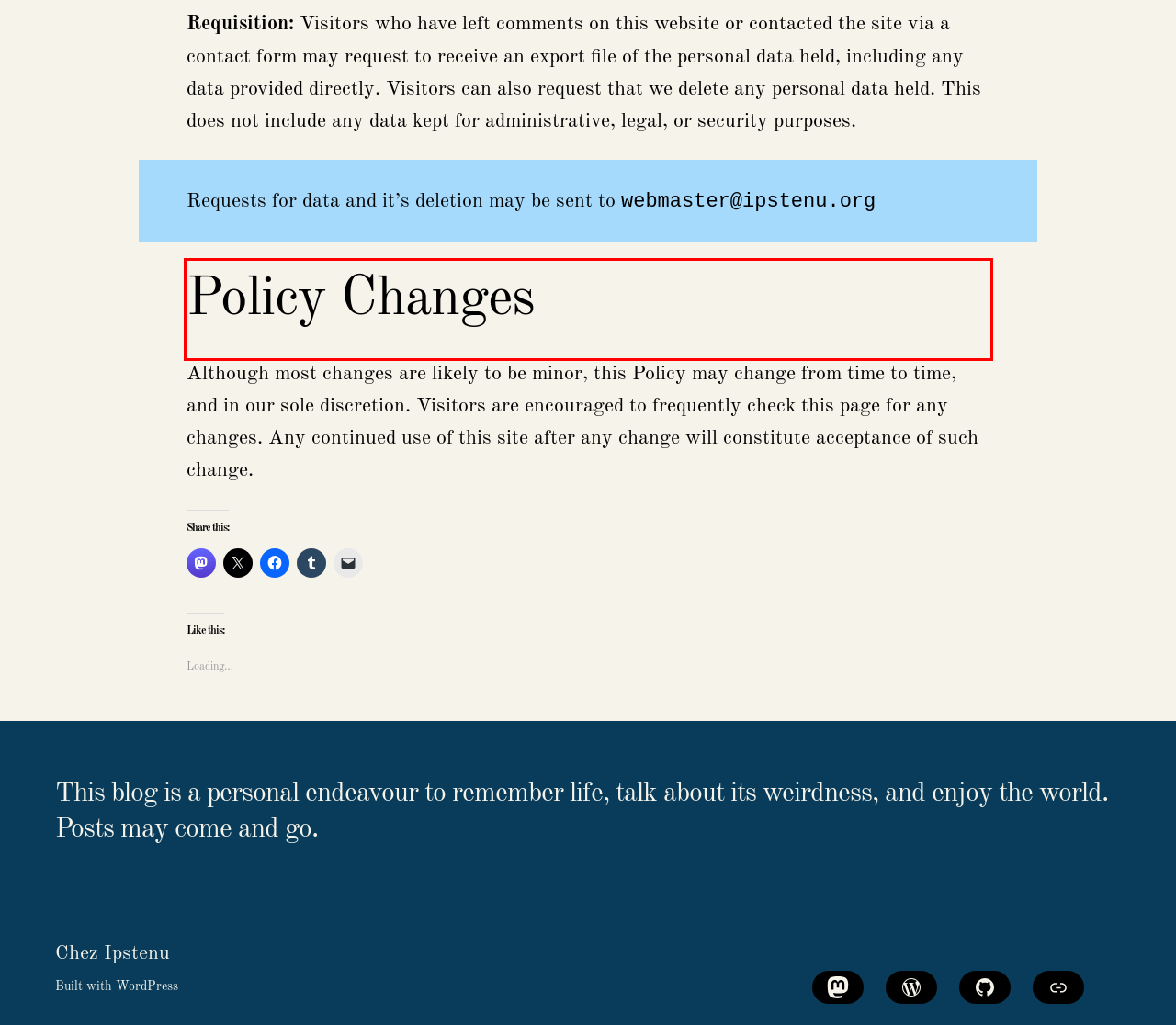There is a UI element on the webpage screenshot marked by a red bounding box. Extract and generate the text content from within this red box.

Although most changes are likely to be minor, this Policy may change from time to time, and in our sole discretion. Visitors are encouraged to frequently check this page for any changes. Any continued use of this site after any change will constitute acceptance of such change.